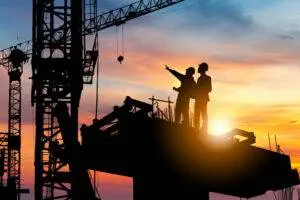Please examine the image and provide a detailed answer to the question: What is the time of day depicted in the image?

The vibrant colors of the sky in the background of the image indicate that it is sunset, which is a time of day characterized by warm and dramatic lighting.